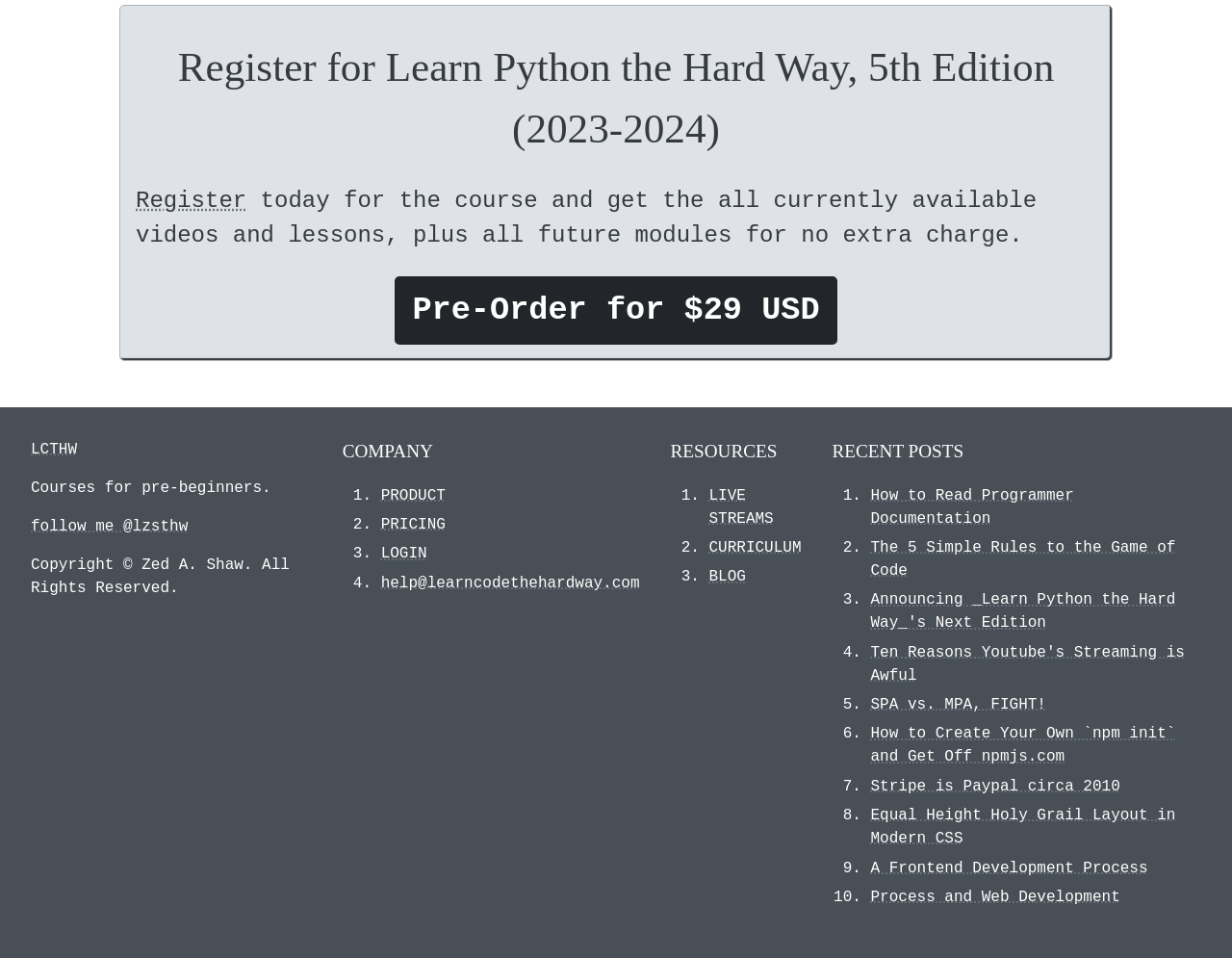Could you determine the bounding box coordinates of the clickable element to complete the instruction: "Register for the course"? Provide the coordinates as four float numbers between 0 and 1, i.e., [left, top, right, bottom].

[0.11, 0.196, 0.2, 0.223]